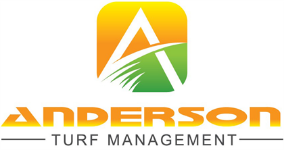Reply to the question with a brief word or phrase: What font style is 'TURF MANAGEMENT' presented in?

Sleek, modern gray